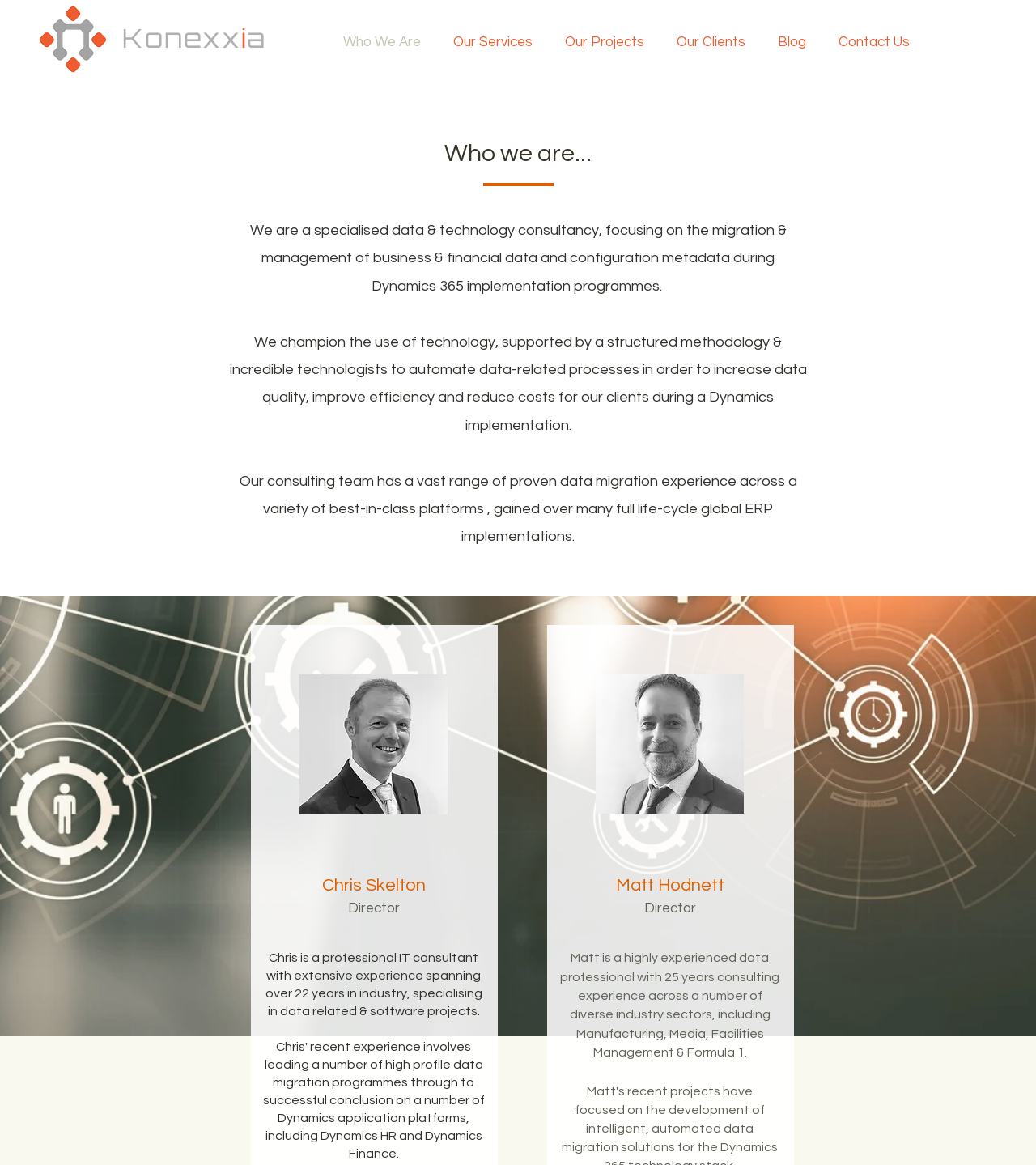How many years of experience do the directors have in total? Based on the screenshot, please respond with a single word or phrase.

47 years